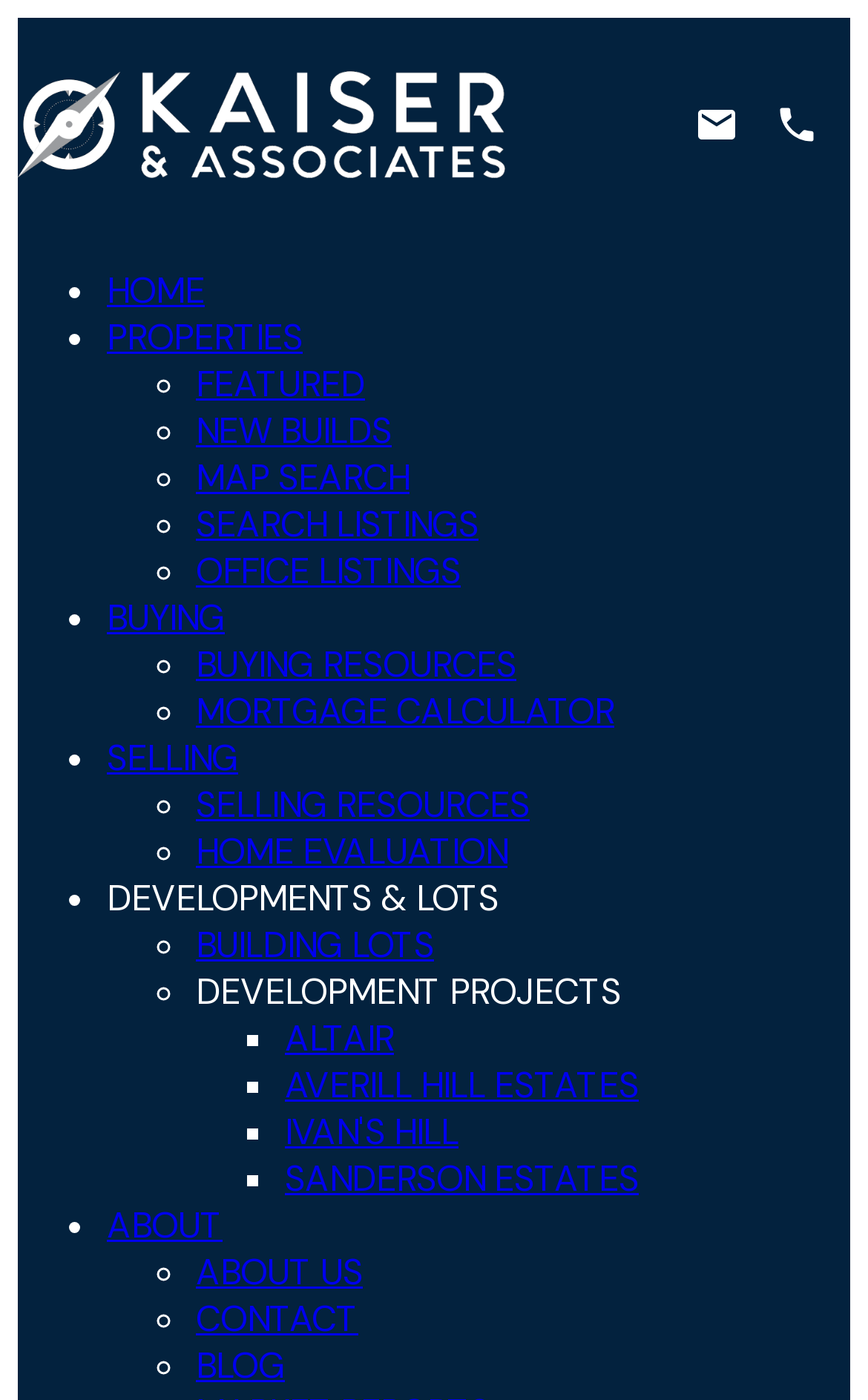Generate the text content of the main headline of the webpage.

I have sold a property at 278 Edgewood Cres in Duncan